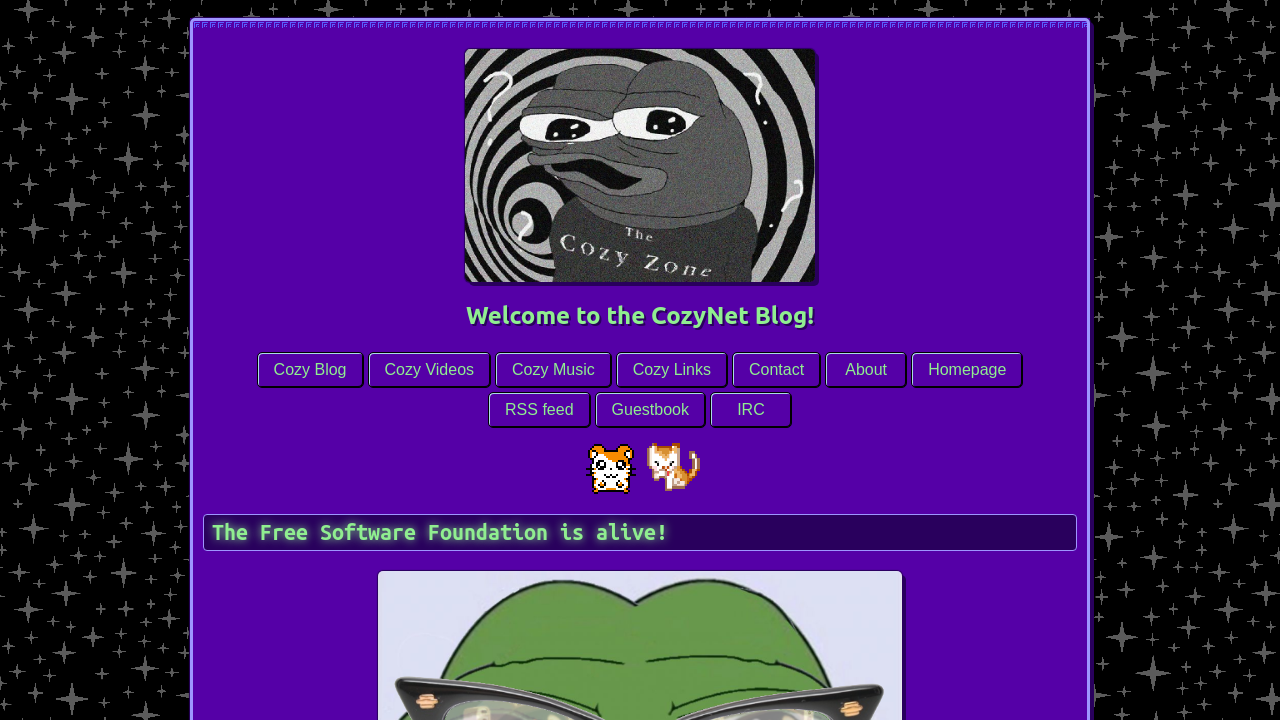What is the main topic of the blog?
Can you provide an in-depth and detailed response to the question?

Based on the webpage structure and the presence of links like 'Cozy Blog', 'Cozy Videos', 'Cozy Music', and 'Cozy Links', it can be inferred that the main topic of the blog is related to CozyNet.